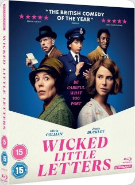What is the minimum age for viewers to watch the film?
Based on the image, provide a one-word or brief-phrase response.

15